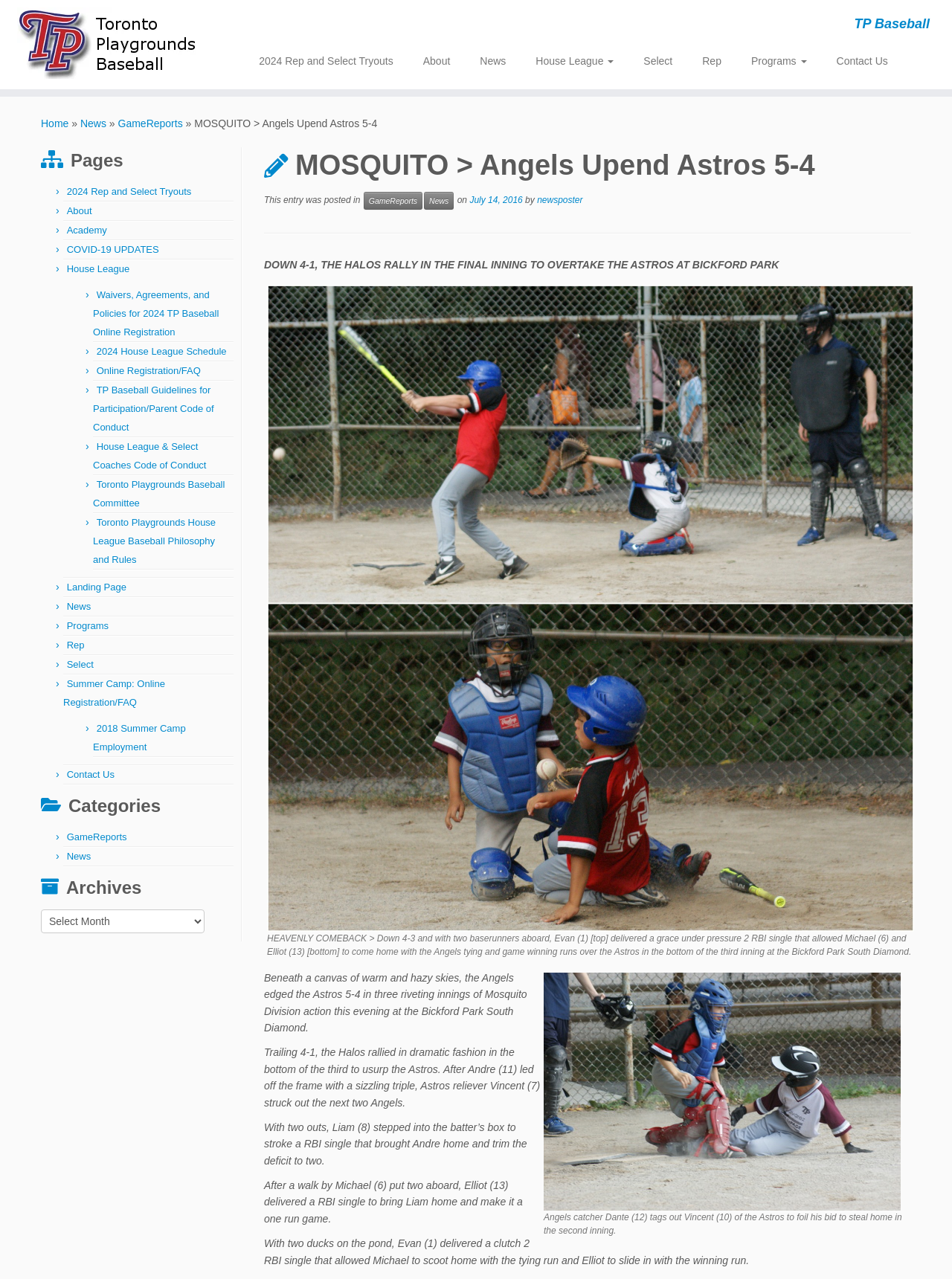Locate and provide the bounding box coordinates for the HTML element that matches this description: "Contact Us".

[0.863, 0.038, 0.933, 0.057]